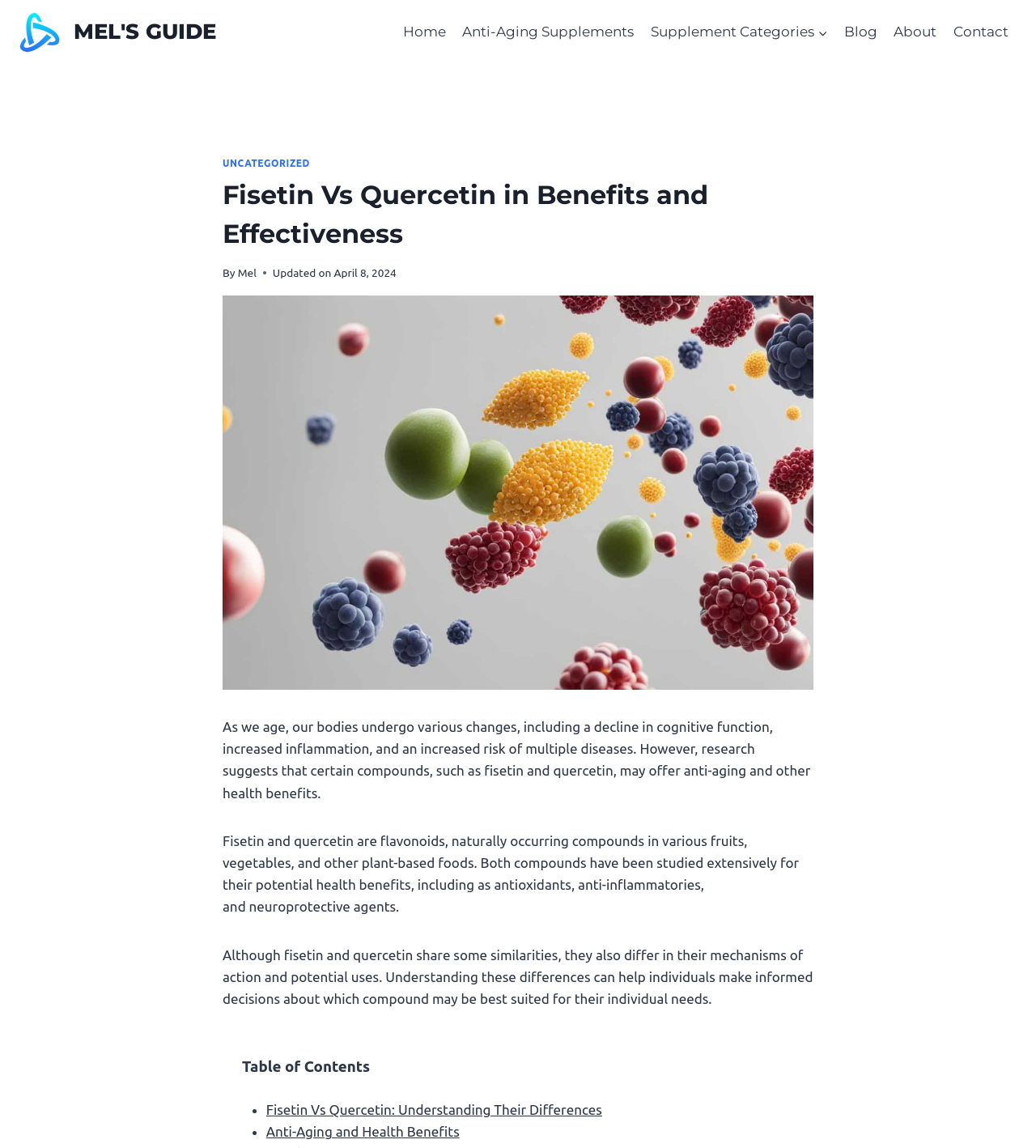What are the two compounds being compared?
Look at the image and respond to the question as thoroughly as possible.

The webpage is comparing the benefits and effectiveness of two compounds, fisetin and quercetin, which are flavonoids naturally occurring in various fruits, vegetables, and other plant-based foods.